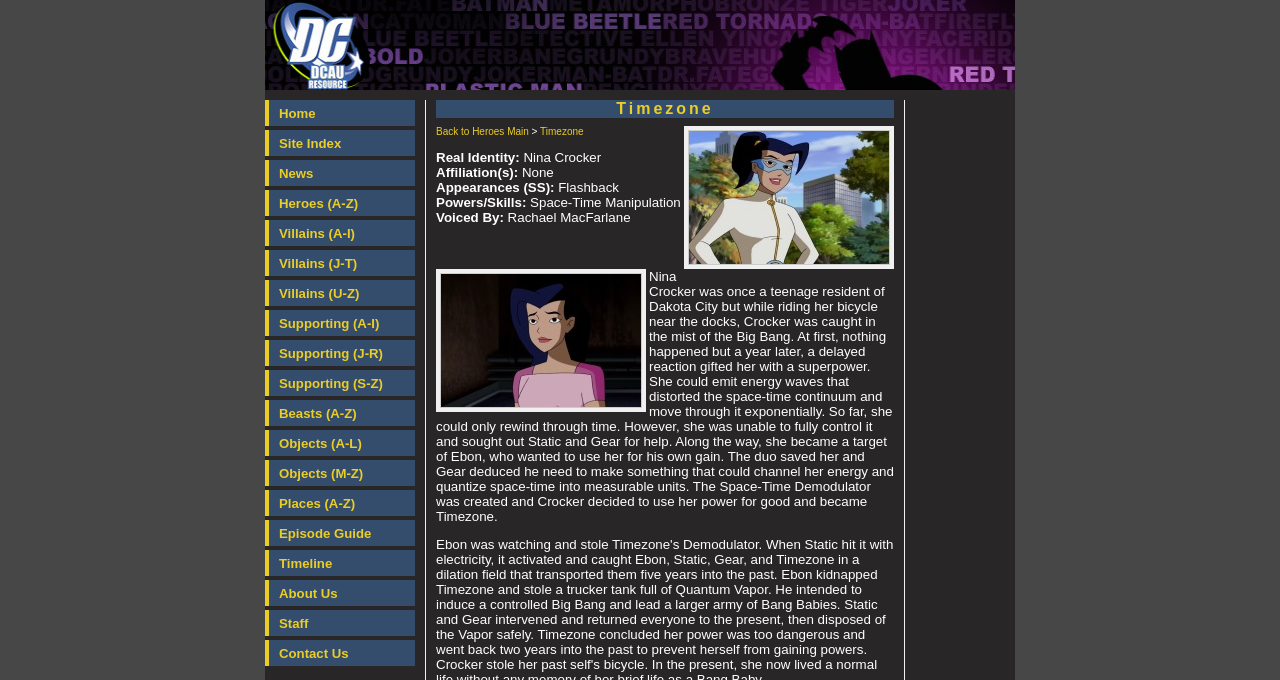Respond to the question below with a concise word or phrase:
What is the name of the city where Nina Crocker lived?

Dakota City